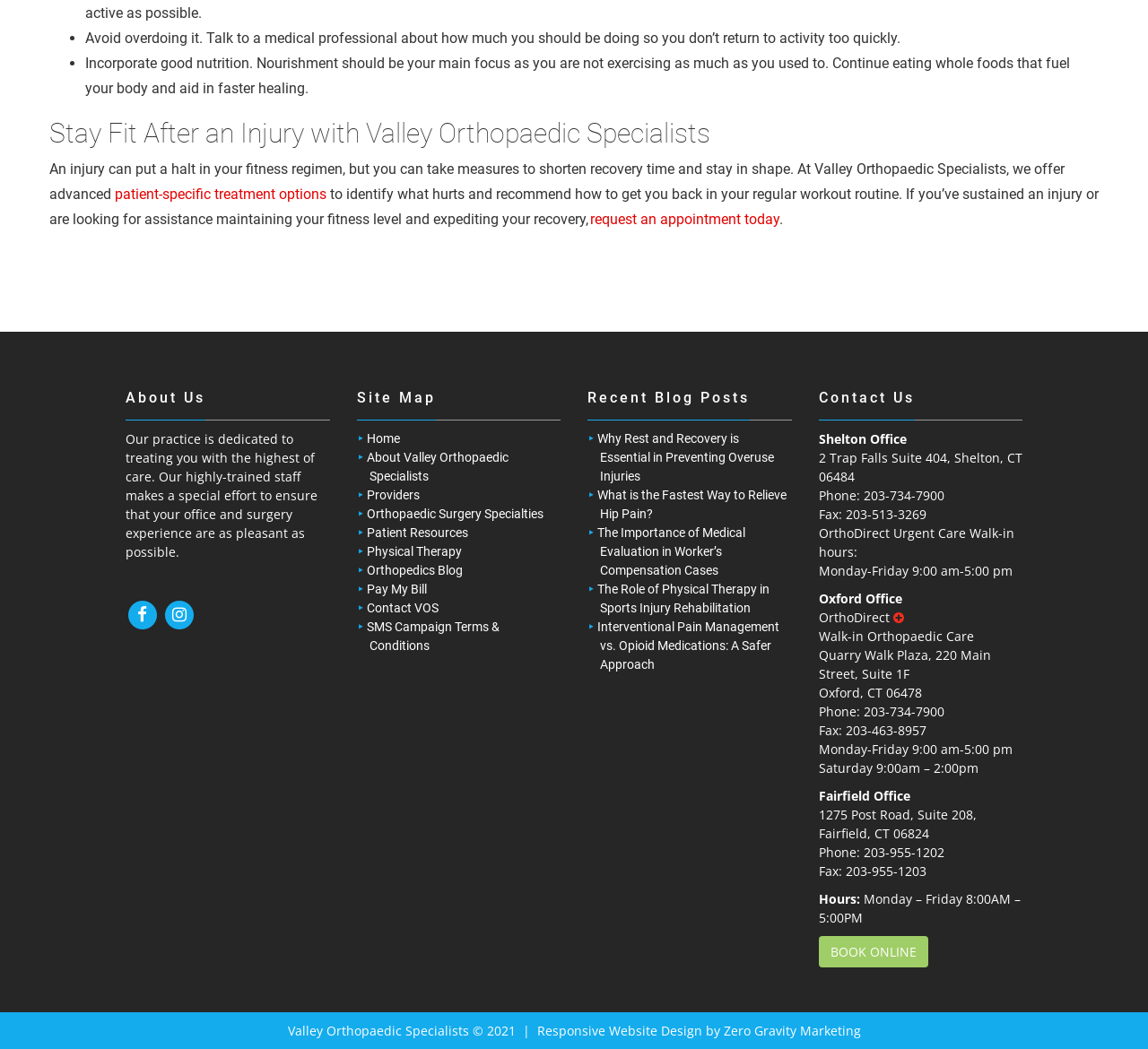Determine the bounding box coordinates for the clickable element to execute this instruction: "Contact AG Bracey". Provide the coordinates as four float numbers between 0 and 1, i.e., [left, top, right, bottom].

None